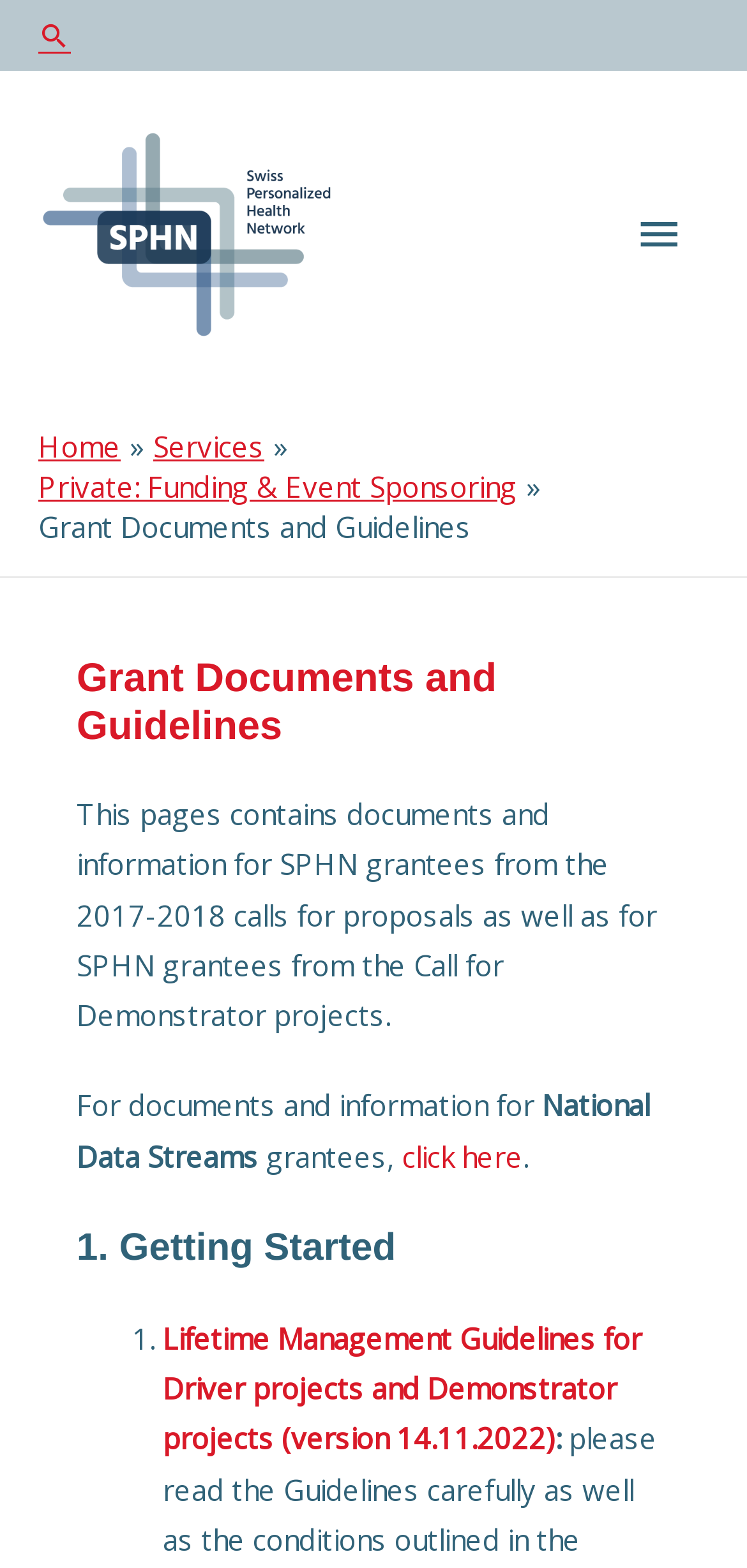Locate the bounding box of the user interface element based on this description: "Private: Funding & Event Sponsoring".

[0.051, 0.298, 0.692, 0.322]